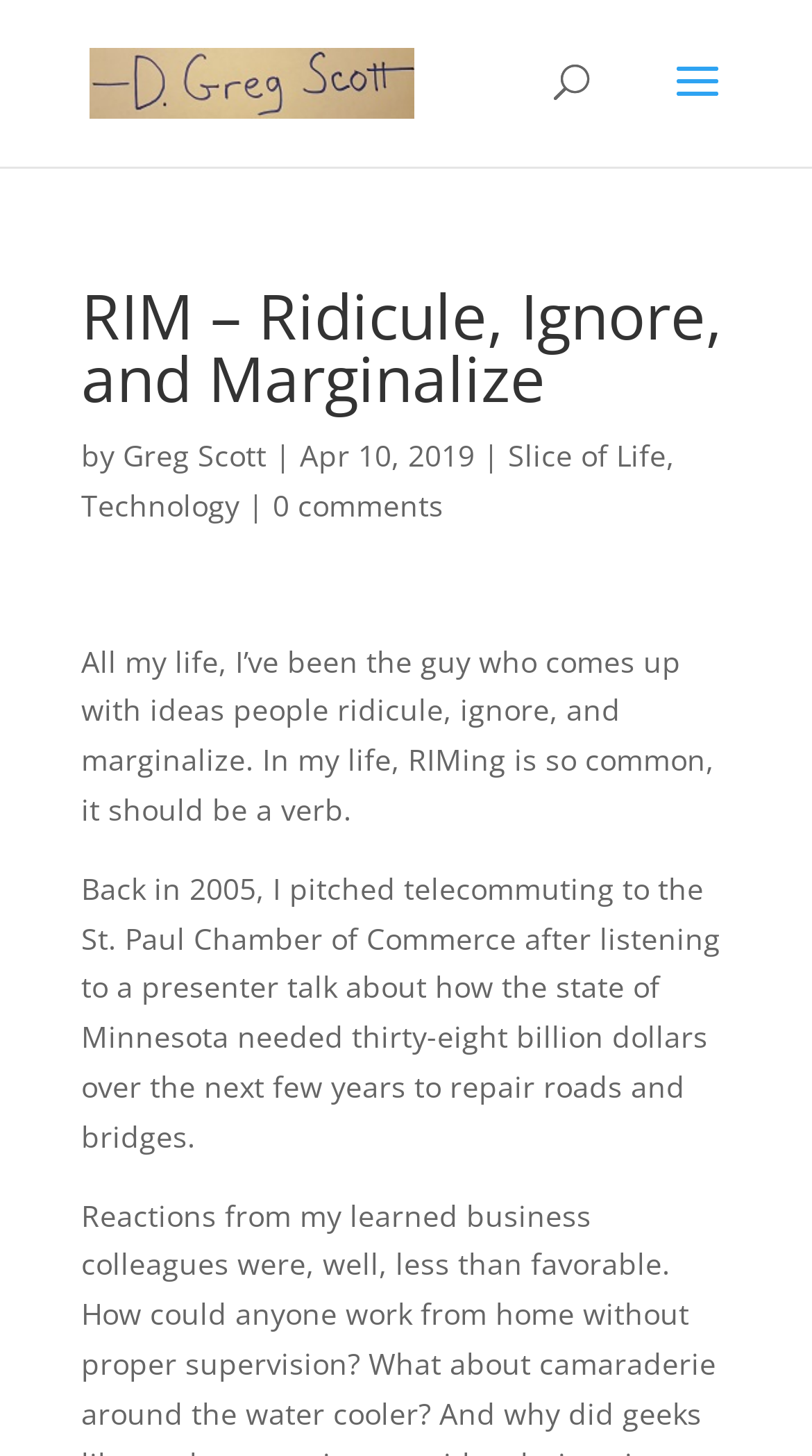Kindly respond to the following question with a single word or a brief phrase: 
How many comments does the article have?

0 comments